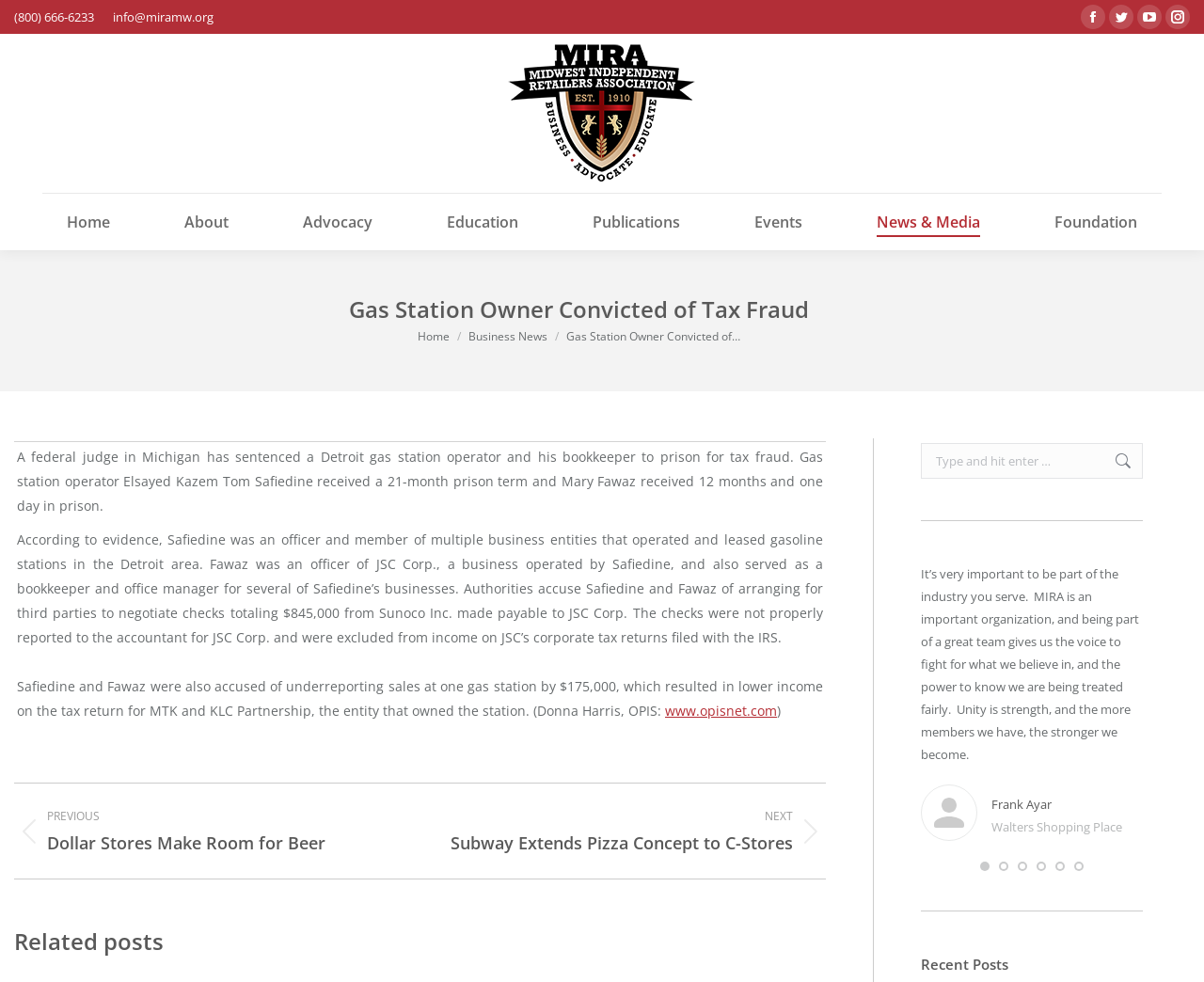Locate the bounding box coordinates of the area you need to click to fulfill this instruction: 'Read previous post'. The coordinates must be in the form of four float numbers ranging from 0 to 1: [left, top, right, bottom].

[0.012, 0.822, 0.325, 0.871]